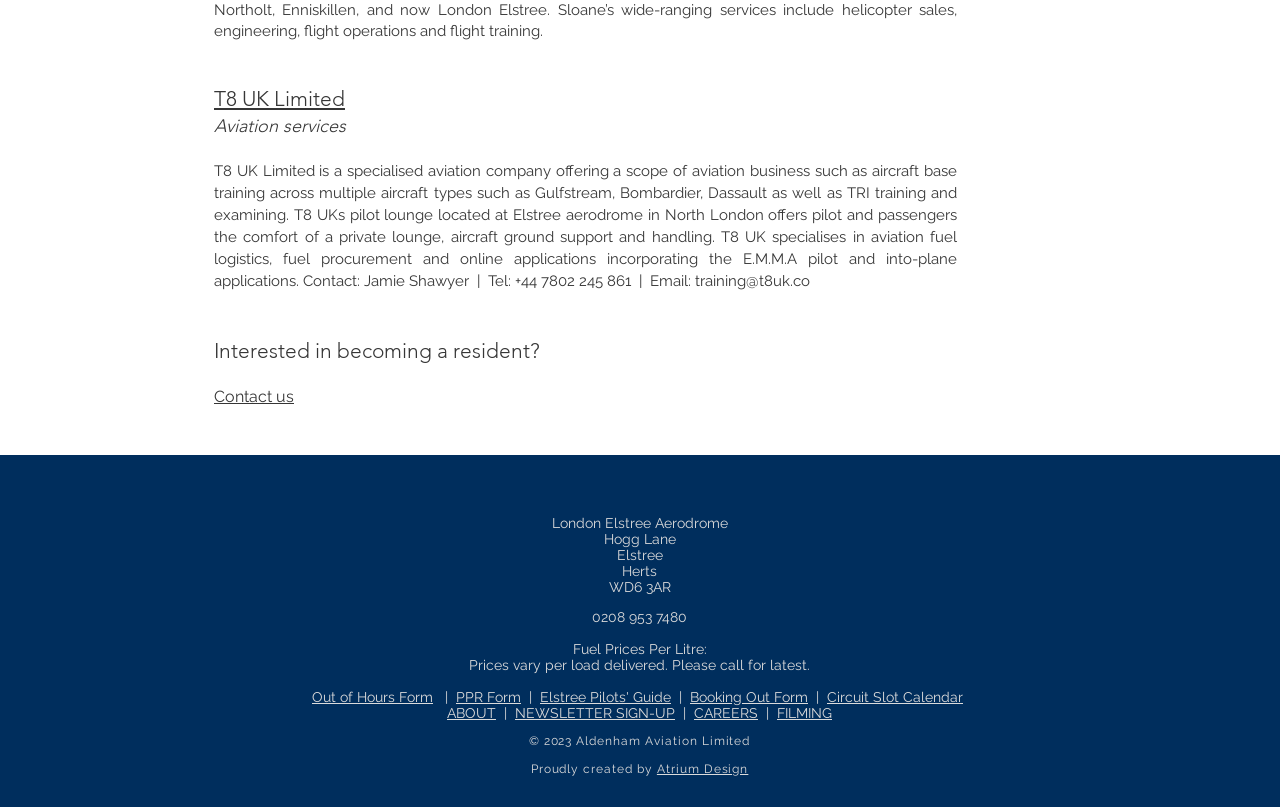Find the coordinates for the bounding box of the element with this description: "Booking Out Form".

[0.539, 0.853, 0.631, 0.873]